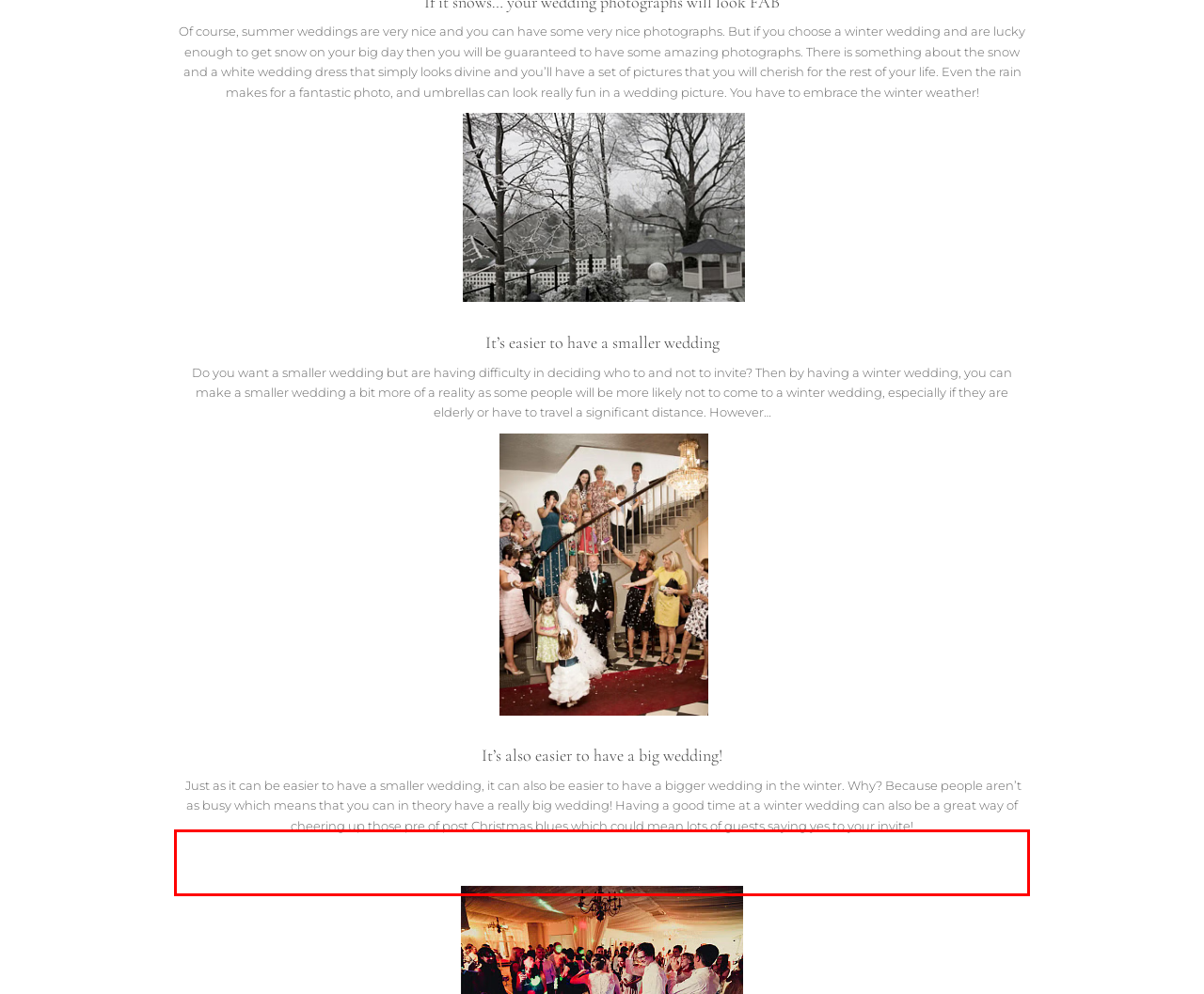Please perform OCR on the text content within the red bounding box that is highlighted in the provided webpage screenshot.

Do you want a smaller wedding but are having difficulty in deciding who to and not to invite? Then by having a winter wedding, you can make a smaller wedding a bit more of a reality as some people will be more likely not to come to a winter wedding, especially if they are elderly or have to travel a significant distance. However…